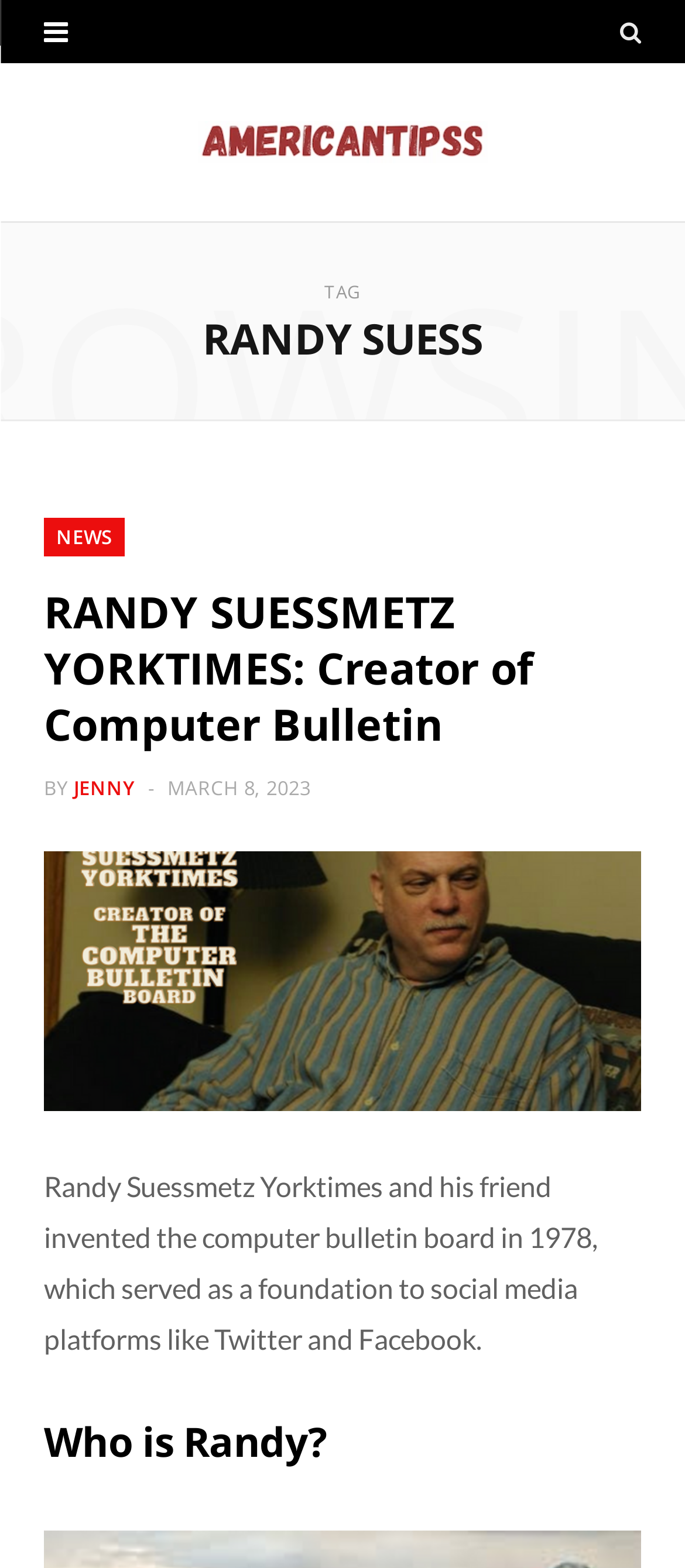Specify the bounding box coordinates of the region I need to click to perform the following instruction: "Read about Randy Suess's invention". The coordinates must be four float numbers in the range of 0 to 1, i.e., [left, top, right, bottom].

[0.064, 0.745, 0.872, 0.864]